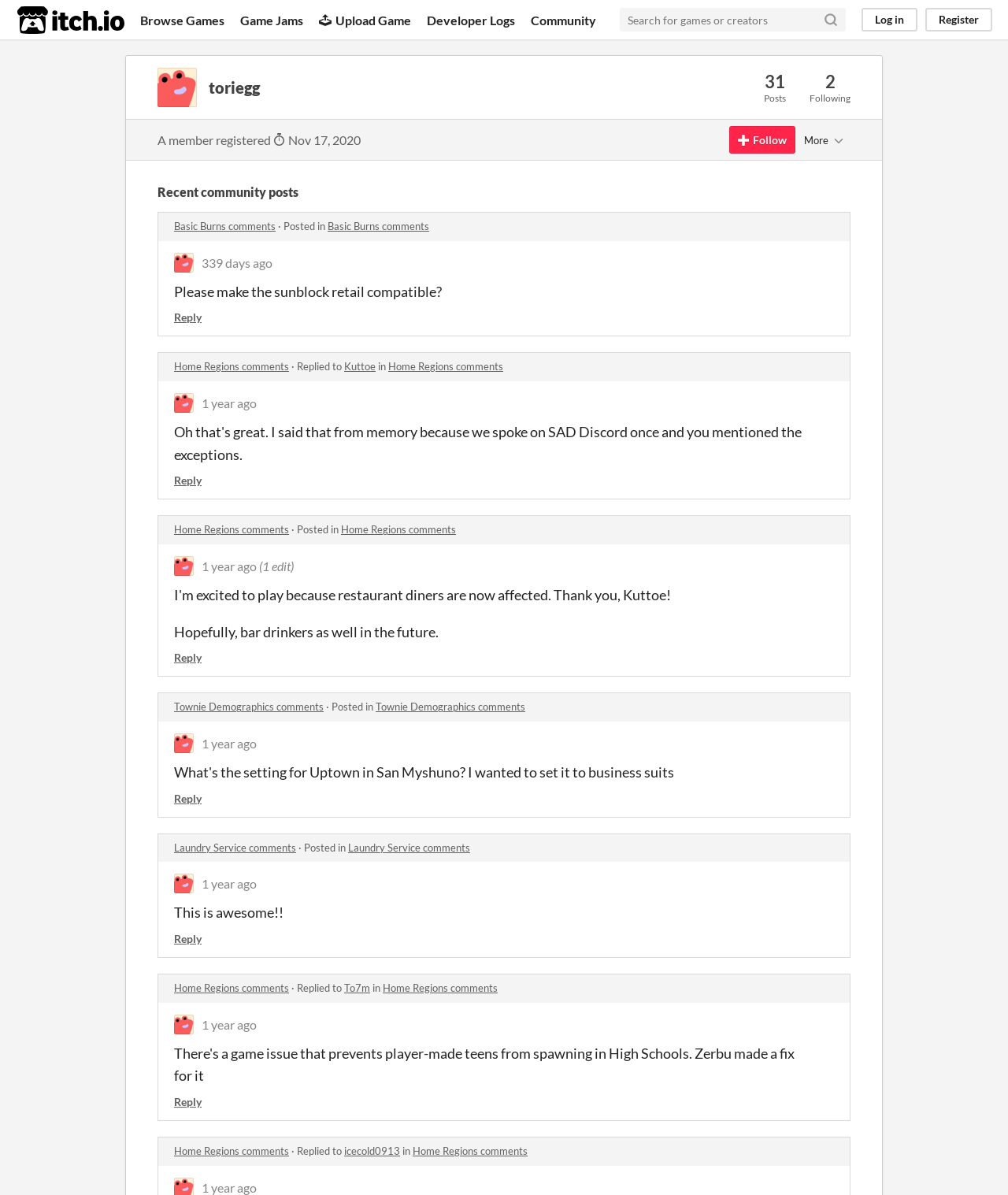Select the bounding box coordinates of the element I need to click to carry out the following instruction: "Browse games".

[0.139, 0.0, 0.223, 0.033]